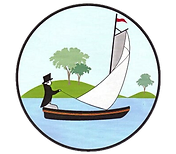Provide a comprehensive description of the image.

This image depicts a whimsical illustration of a man in a top hat, elegantly sailing a boat on a serene body of water. The boat features a white sail that catches the wind, and the scene is enriched by lush green hills in the background, complemented by a few stylized trees. With its circular framing, the design evokes a sense of nostalgia and charm, likely representing the identity or branding of an institution or event related to the Rufus Porter Museum. This logo, titled "New RPM Logo big FINAL.png," signifies creativity and historical significance, resonating with themes of art and innovation.